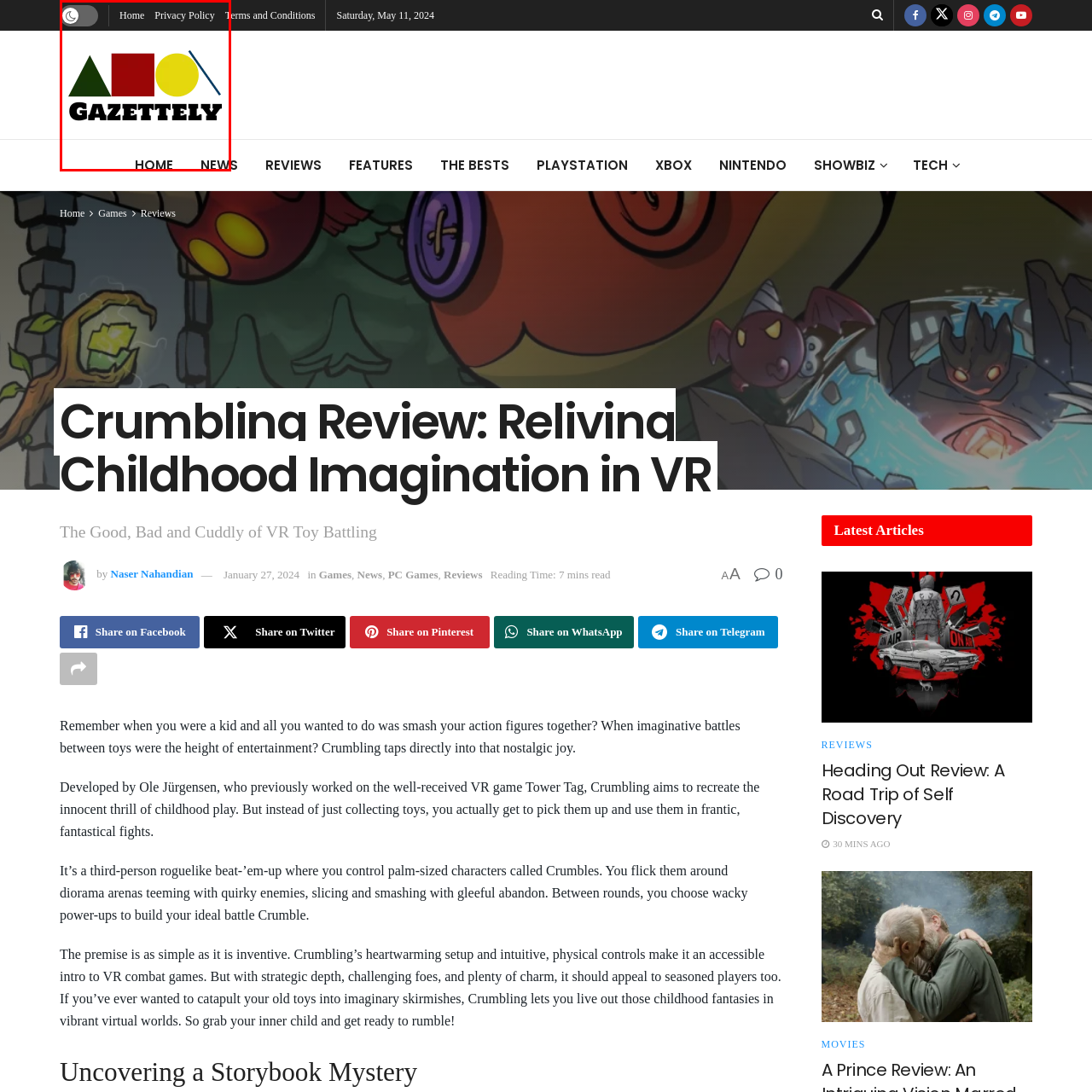Please review the image enclosed by the red bounding box and give a detailed answer to the following question, utilizing the information from the visual: Where is the logo positioned on the page?

The logo is positioned prominently at the top of the page, reflecting the site's playful yet professional identity.